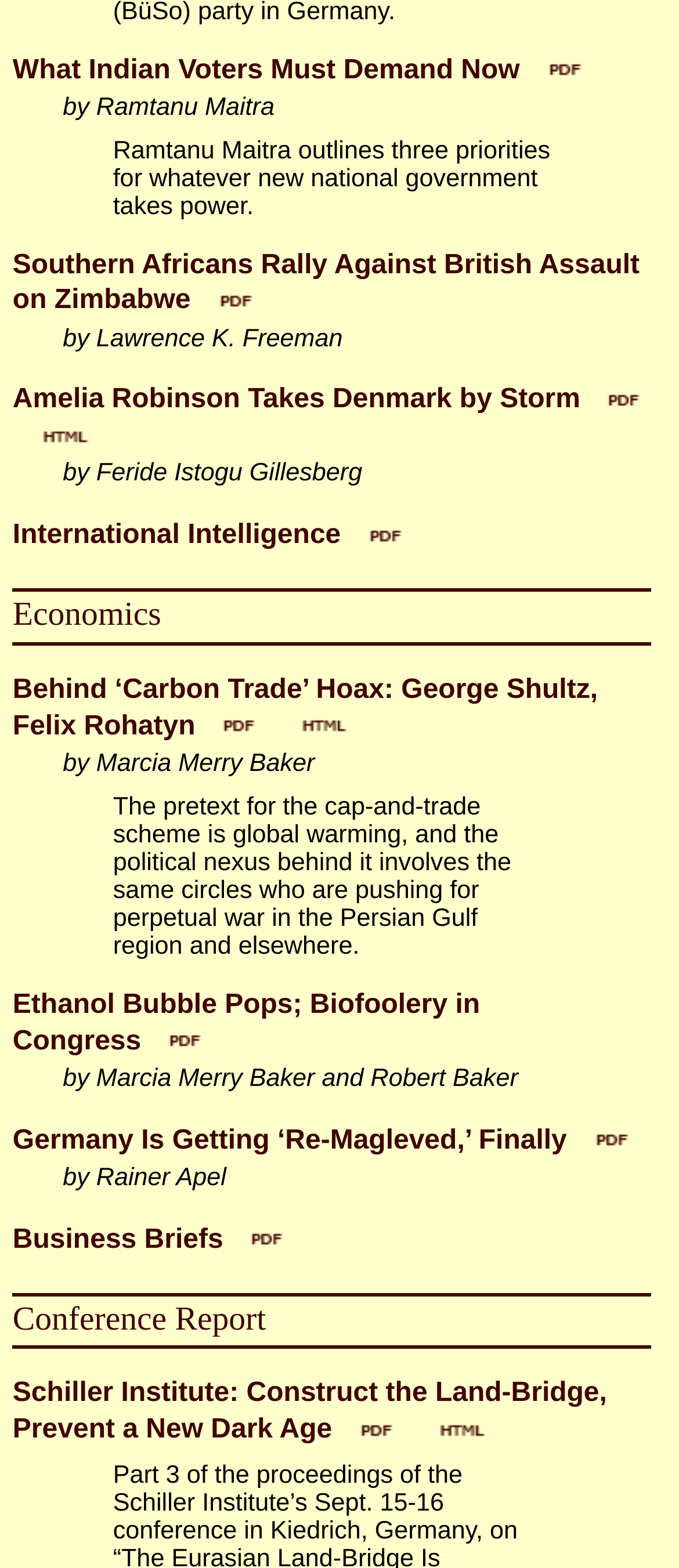How many articles are listed under the category 'International Intelligence'? Observe the screenshot and provide a one-word or short phrase answer.

1